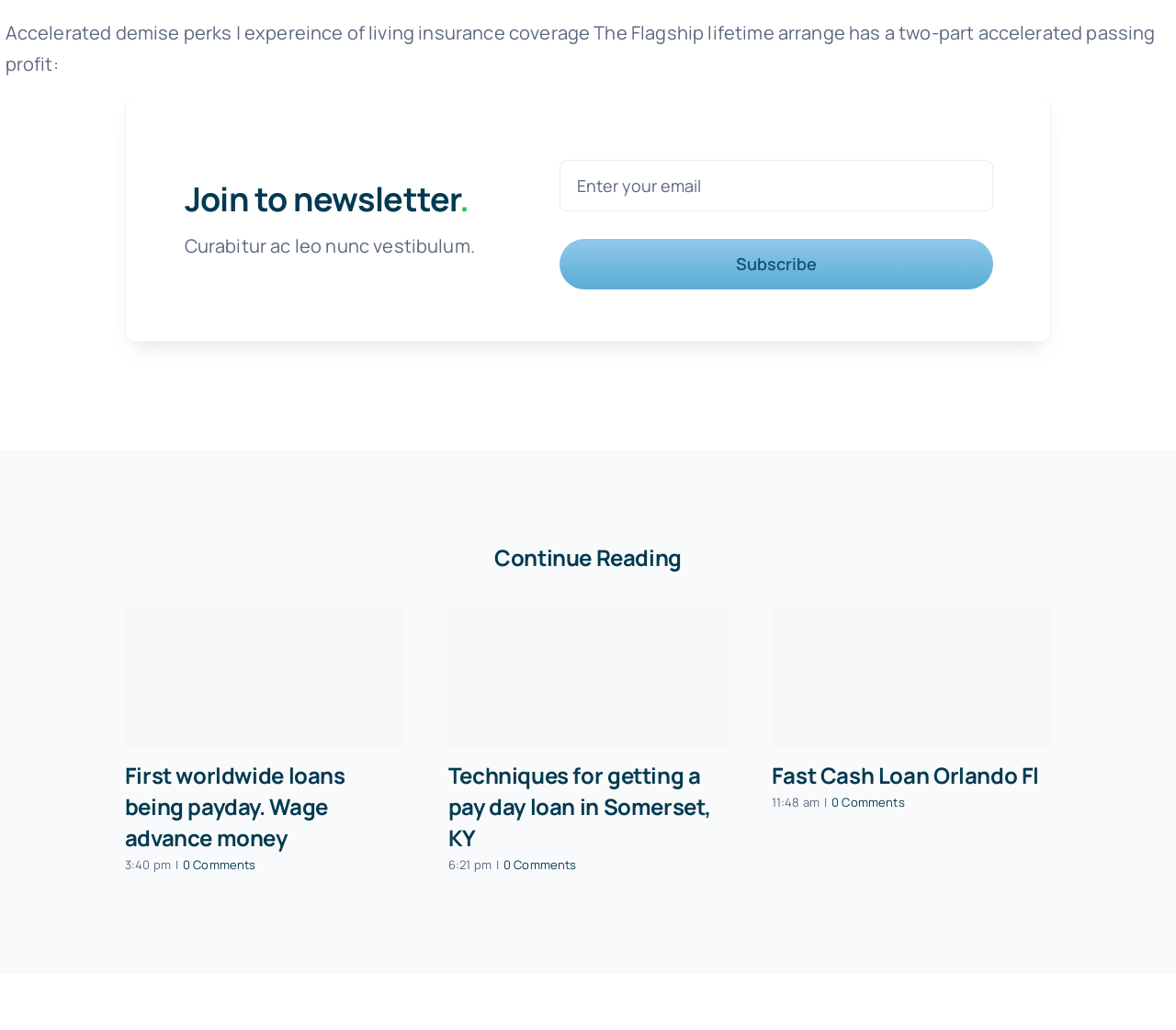What is the purpose of the textbox?
Based on the visual details in the image, please answer the question thoroughly.

The textbox is used to enter an email address, as indicated by the text 'Enter your email' above the textbox, and is likely used for subscribing to a newsletter.